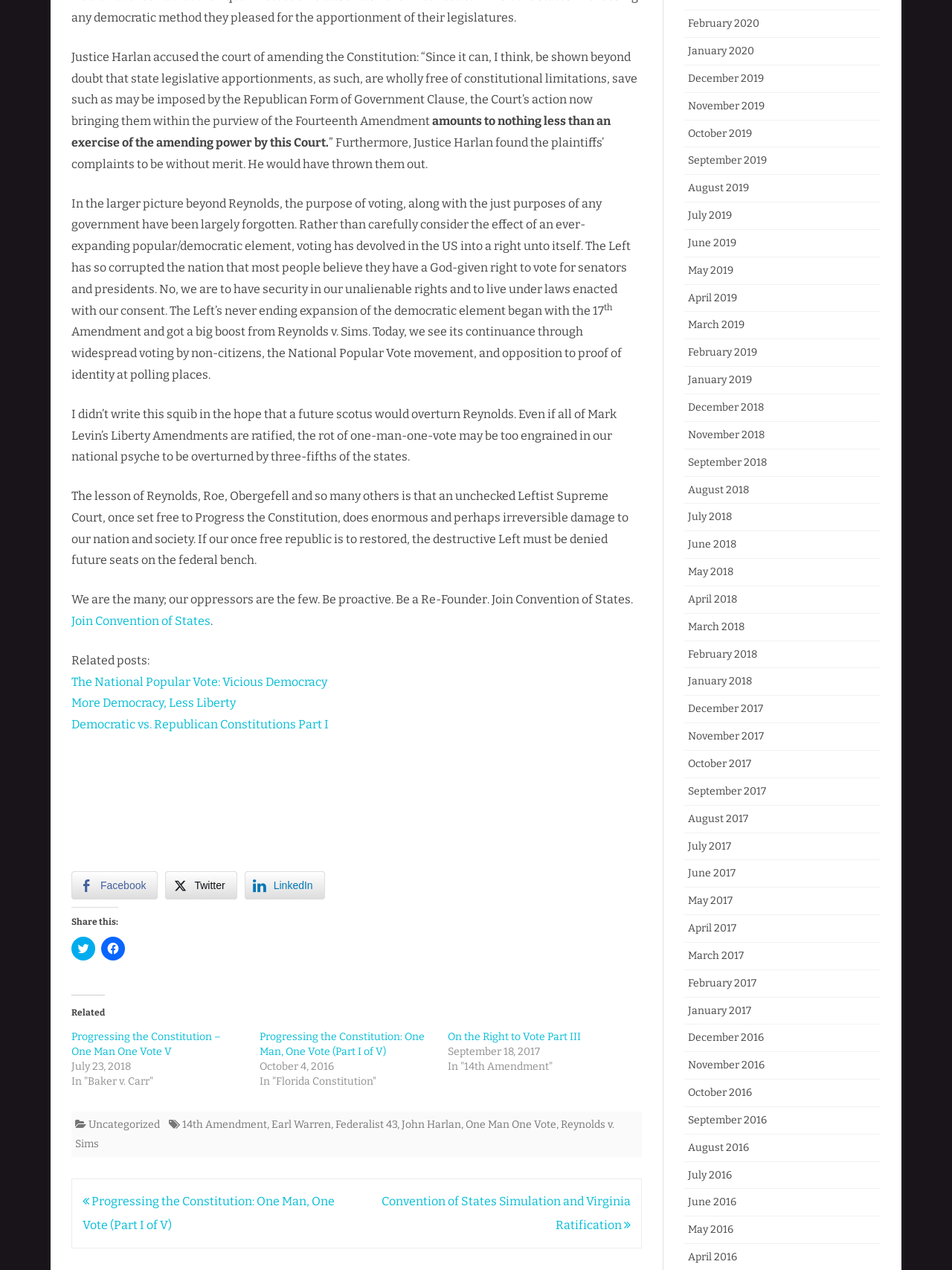Carefully examine the image and provide an in-depth answer to the question: Who is mentioned in the article?

The article mentions Justice Harlan, who is quoted as accusing the court of amending the Constitution. This suggests that Justice Harlan is a key figure in the article's discussion of the Constitution and voting.